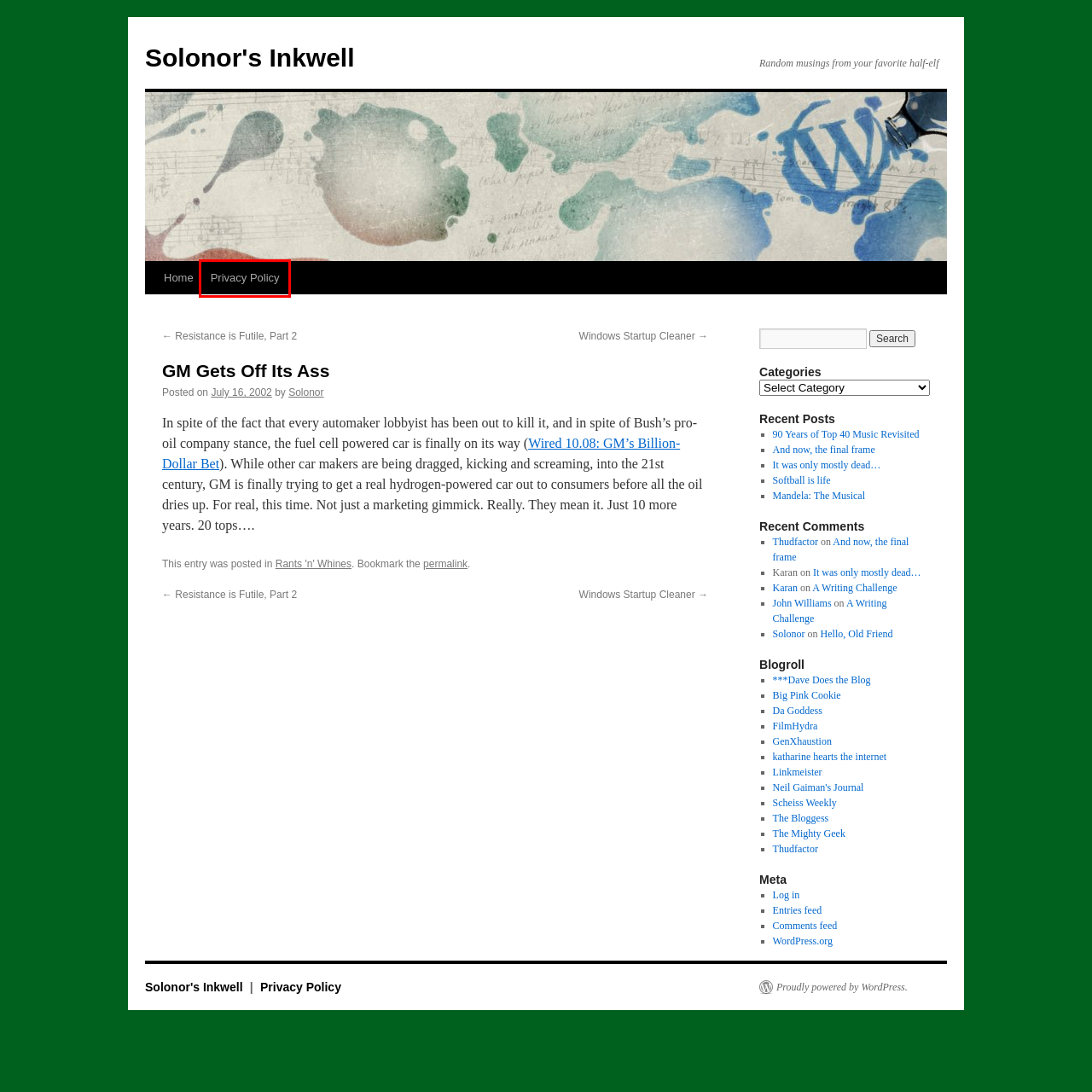Examine the screenshot of the webpage, noting the red bounding box around a UI element. Pick the webpage description that best matches the new page after the element in the red bounding box is clicked. Here are the candidates:
A. Hello, Old Friend | Solonor's Inkwell
B. Mandela: The Musical | Solonor's Inkwell
C. It was only mostly dead… | Solonor's Inkwell
D. Privacy Policy | Solonor's Inkwell
E. The Mighty Geek | Too dumb to be a Nerd.
F. 90 Years of Top 40 Music Revisited | Solonor's Inkwell
G. A Writing Challenge | Solonor's Inkwell
H. GenXhaustion.com – Here we are now. Entertain us.

D